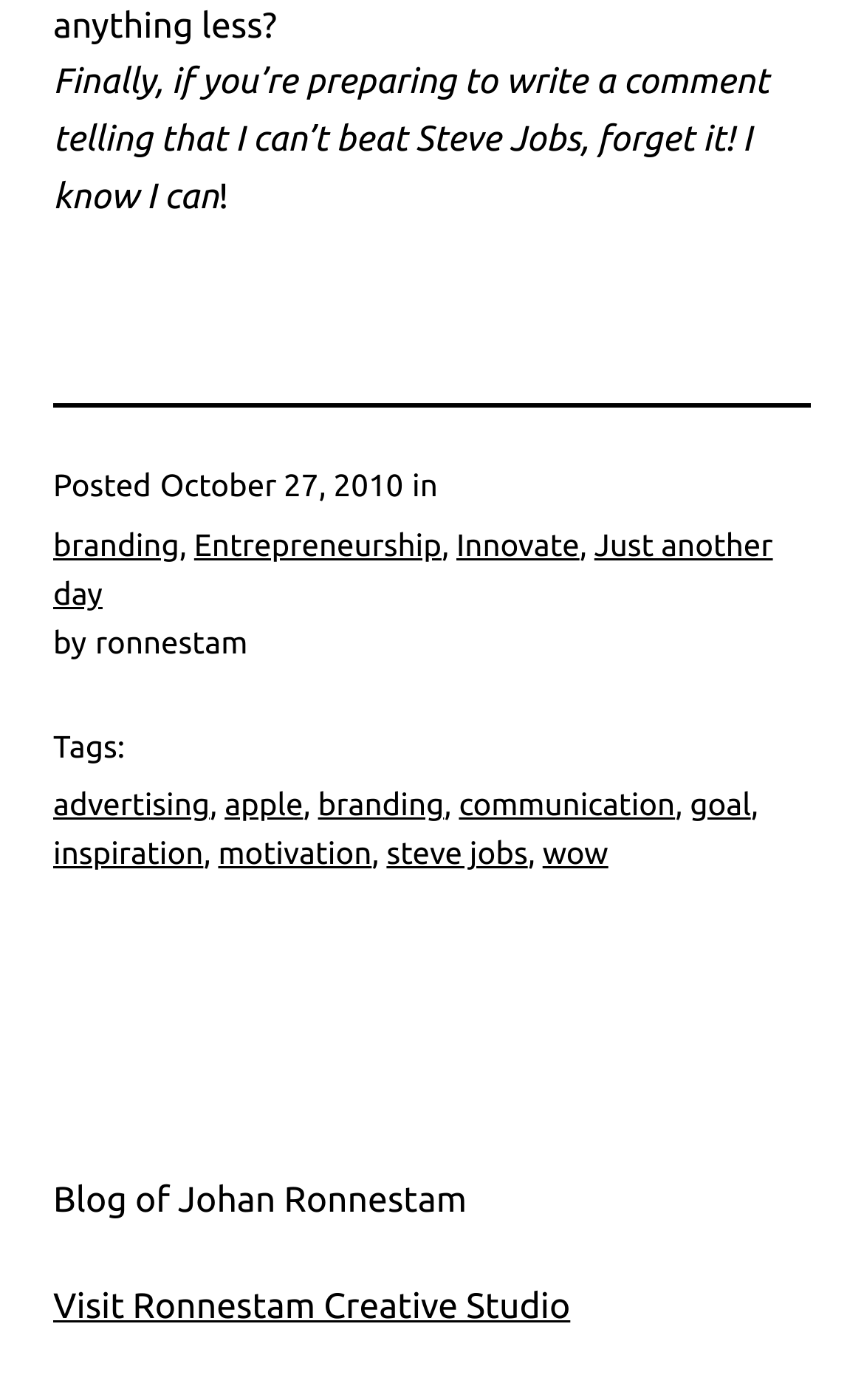Based on the image, provide a detailed and complete answer to the question: 
What is the date of the posted article?

I found the date by looking at the text 'Posted' followed by a time element, and then a static text element with the date 'October 27, 2010'.